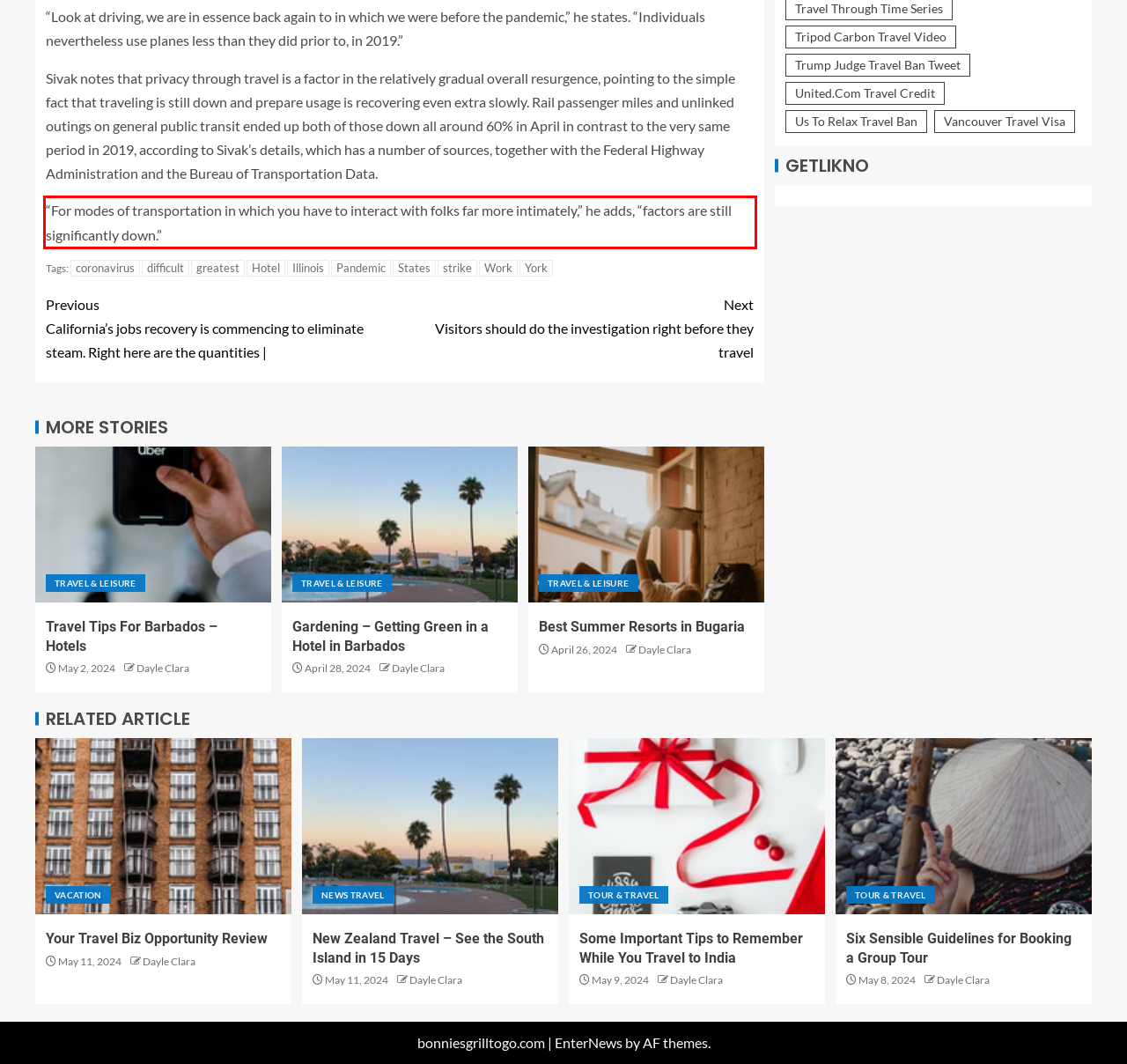Identify the text inside the red bounding box on the provided webpage screenshot by performing OCR.

“For modes of transportation in which you have to interact with folks far more intimately,” he adds, “factors are still significantly down.”